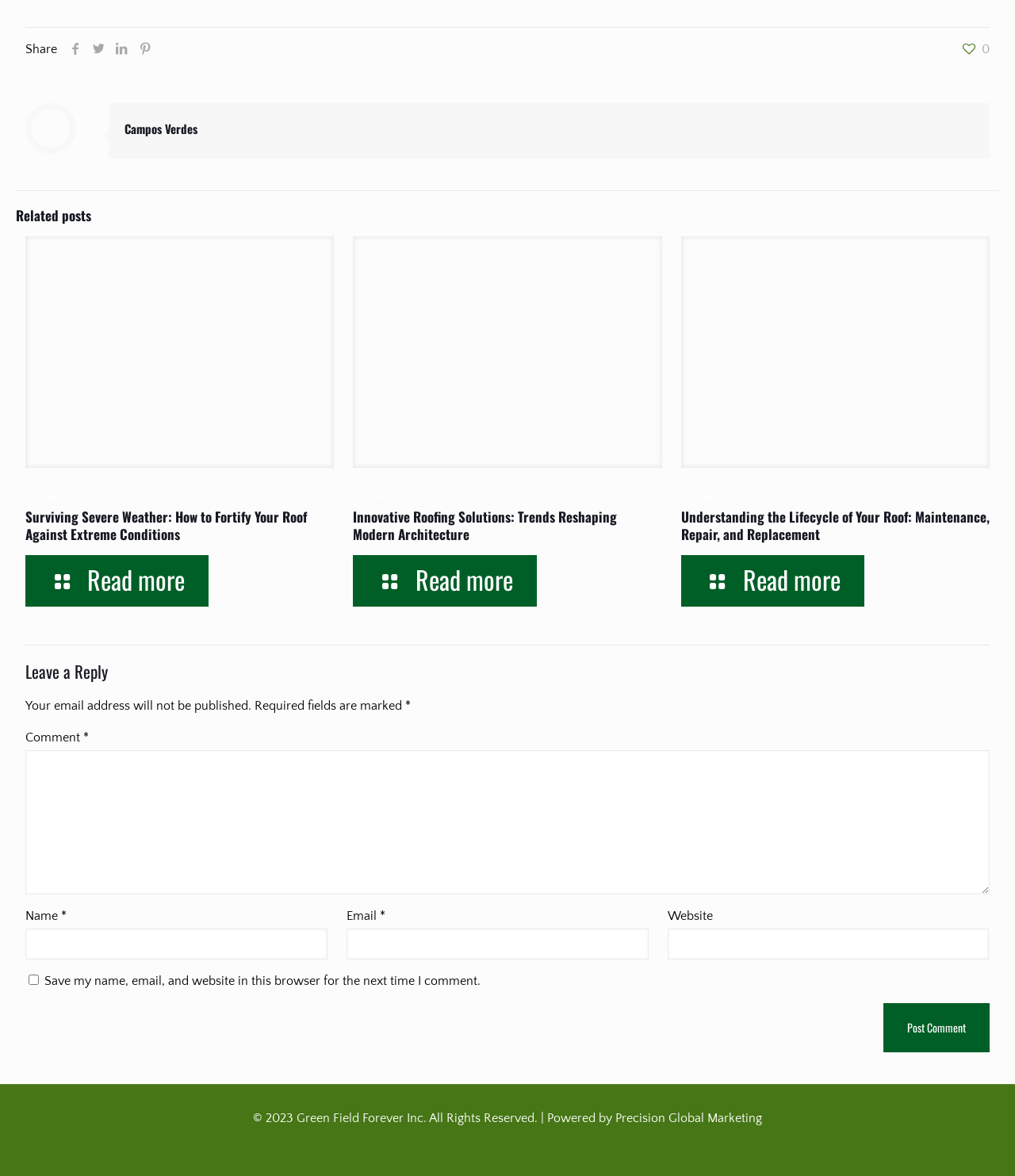Please find the bounding box coordinates of the element that you should click to achieve the following instruction: "Leave a comment". The coordinates should be presented as four float numbers between 0 and 1: [left, top, right, bottom].

[0.025, 0.638, 0.975, 0.761]